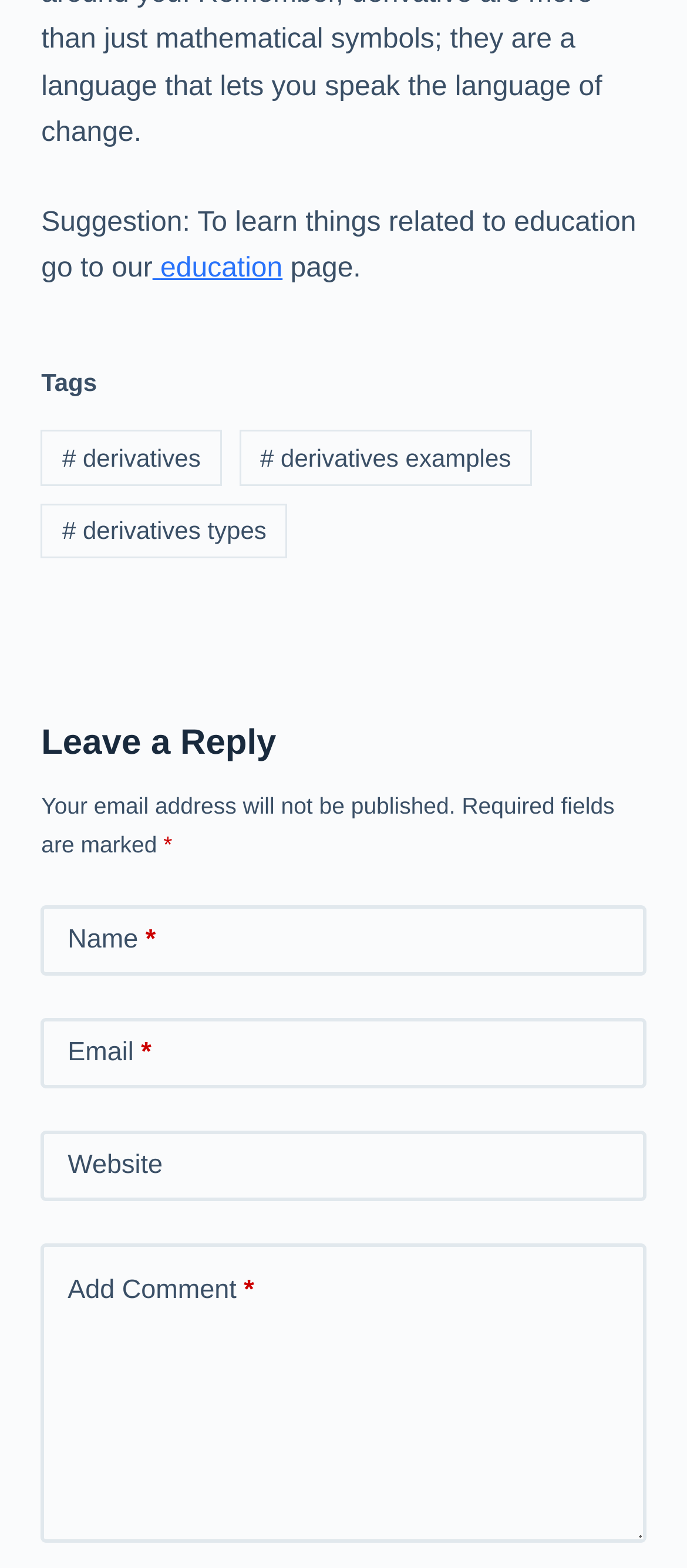Locate the bounding box coordinates of the element that should be clicked to fulfill the instruction: "Enter your email in the 'Email' field".

[0.06, 0.649, 0.94, 0.694]